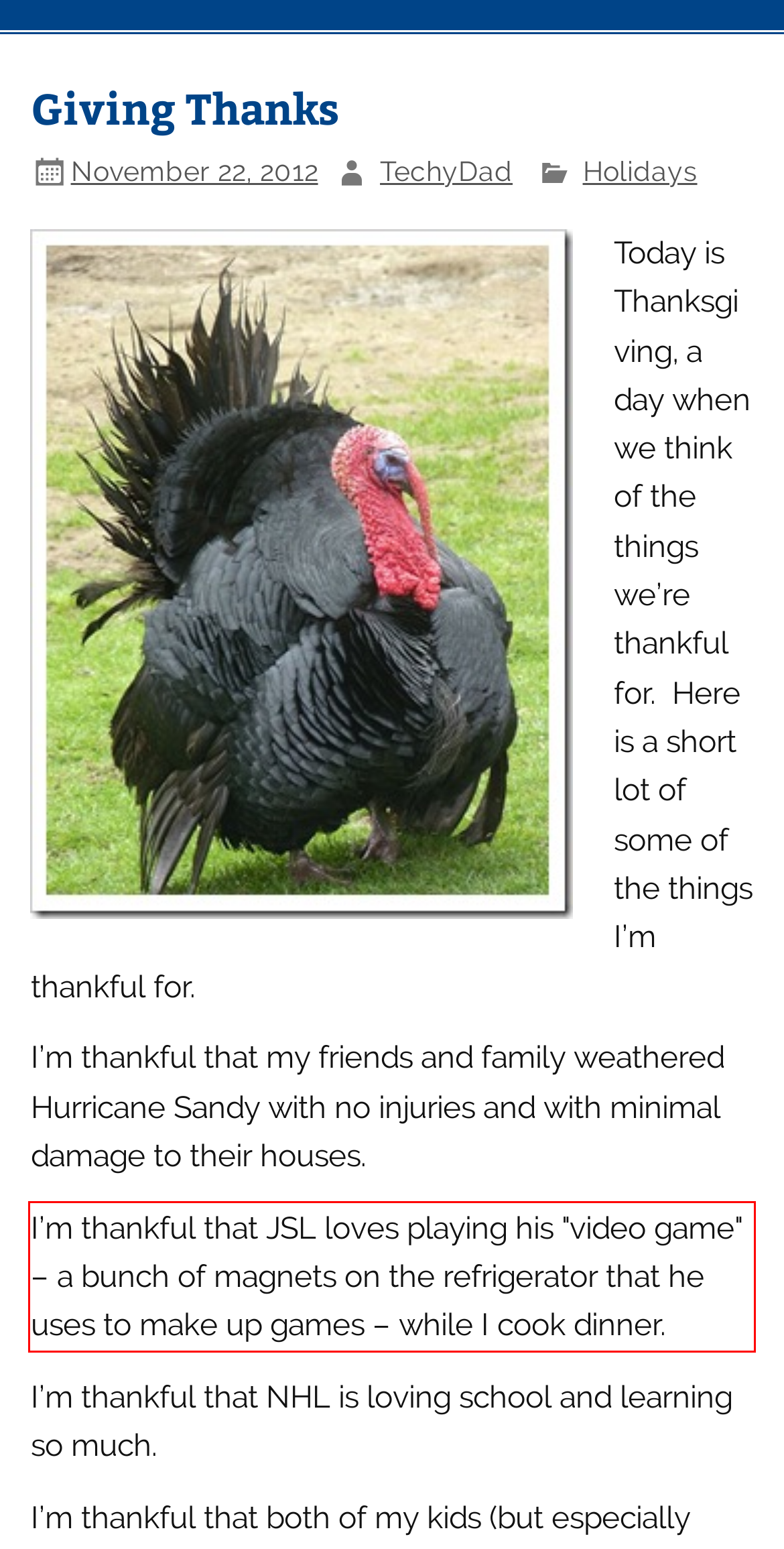The screenshot provided shows a webpage with a red bounding box. Apply OCR to the text within this red bounding box and provide the extracted content.

I’m thankful that JSL loves playing his "video game" – a bunch of magnets on the refrigerator that he uses to make up games – while I cook dinner.